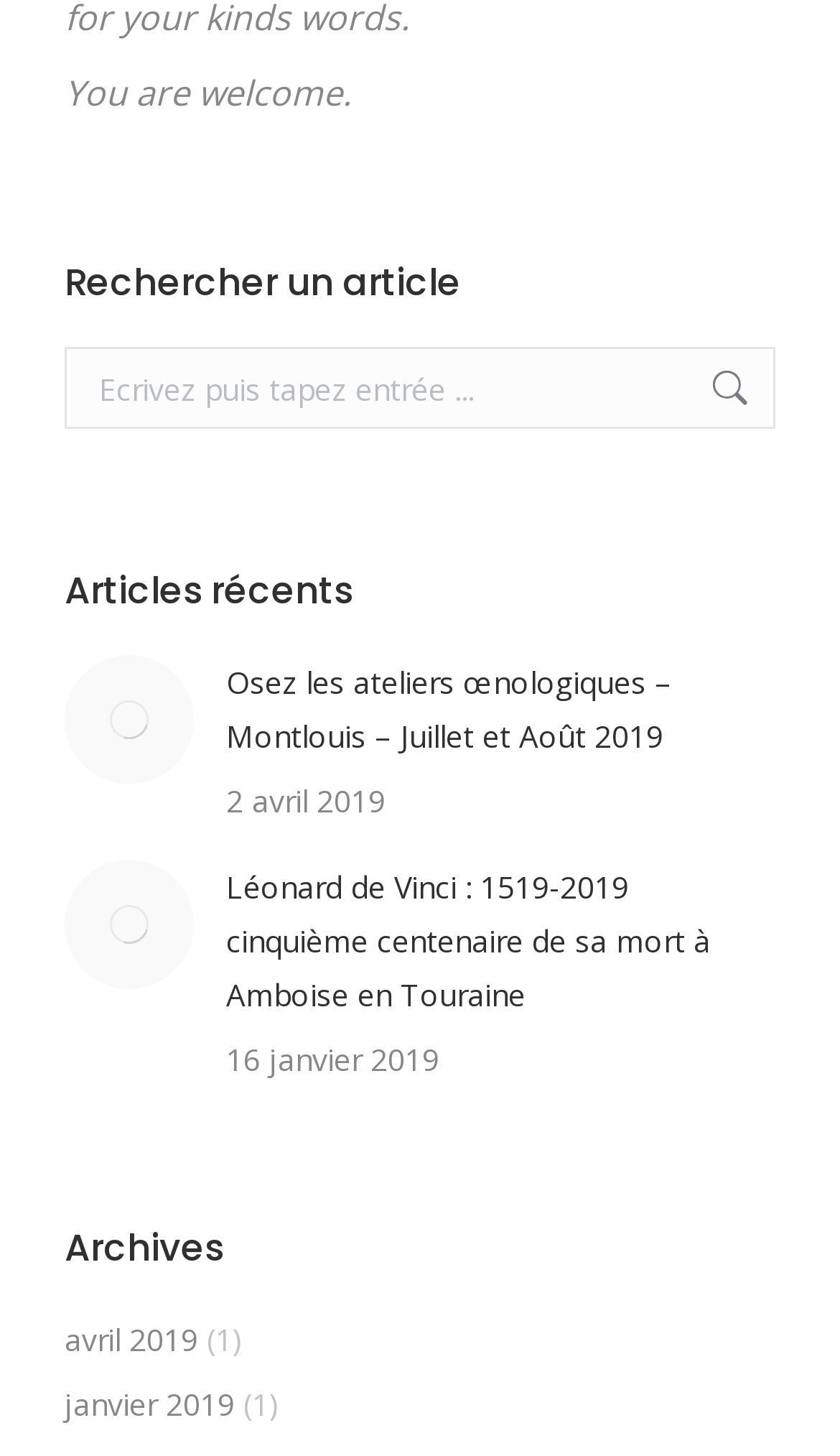Please identify the bounding box coordinates of the clickable element to fulfill the following instruction: "Read the recent article 'Osez les ateliers œnologiques – Montlouis – Juillet et Août 2019'". The coordinates should be four float numbers between 0 and 1, i.e., [left, top, right, bottom].

[0.269, 0.45, 0.923, 0.524]